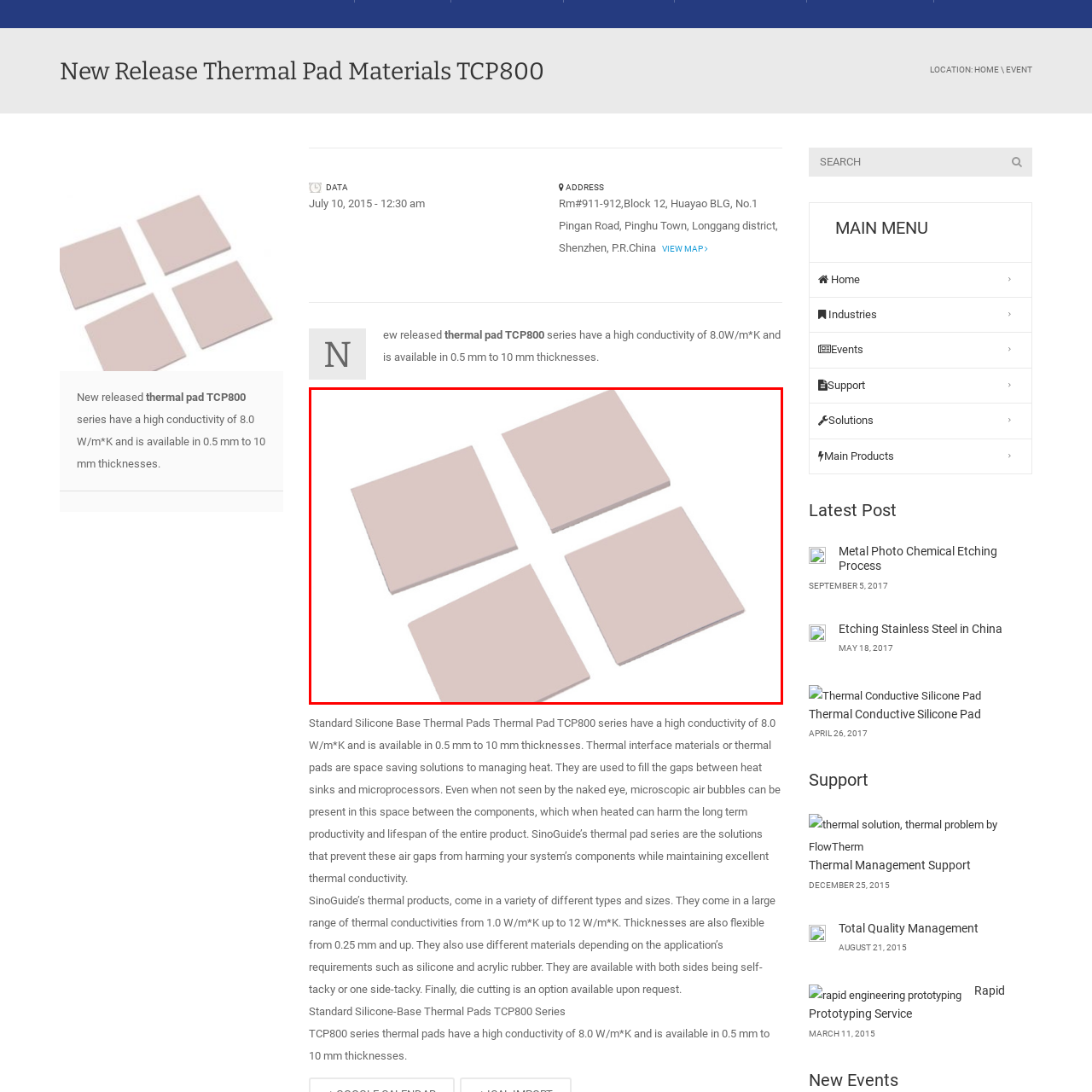Elaborate on the details of the image that is highlighted by the red boundary.

The image features a set of four square thermal pads from the TCP800 series, designed for efficient heat management in electronic applications. These pads, made from standard silicone, provide a high thermal conductivity of 8.0 W/m*K and are available in various thicknesses ranging from 0.5 mm to 10 mm. The arrangement of the pads highlights their uniform shape and size, suitable for filling gaps between heat sinks and microprocessors, ensuring optimal thermal interface performance. This series is ideal for preventing air gaps that could compromise the longevity and productivity of electronic components.